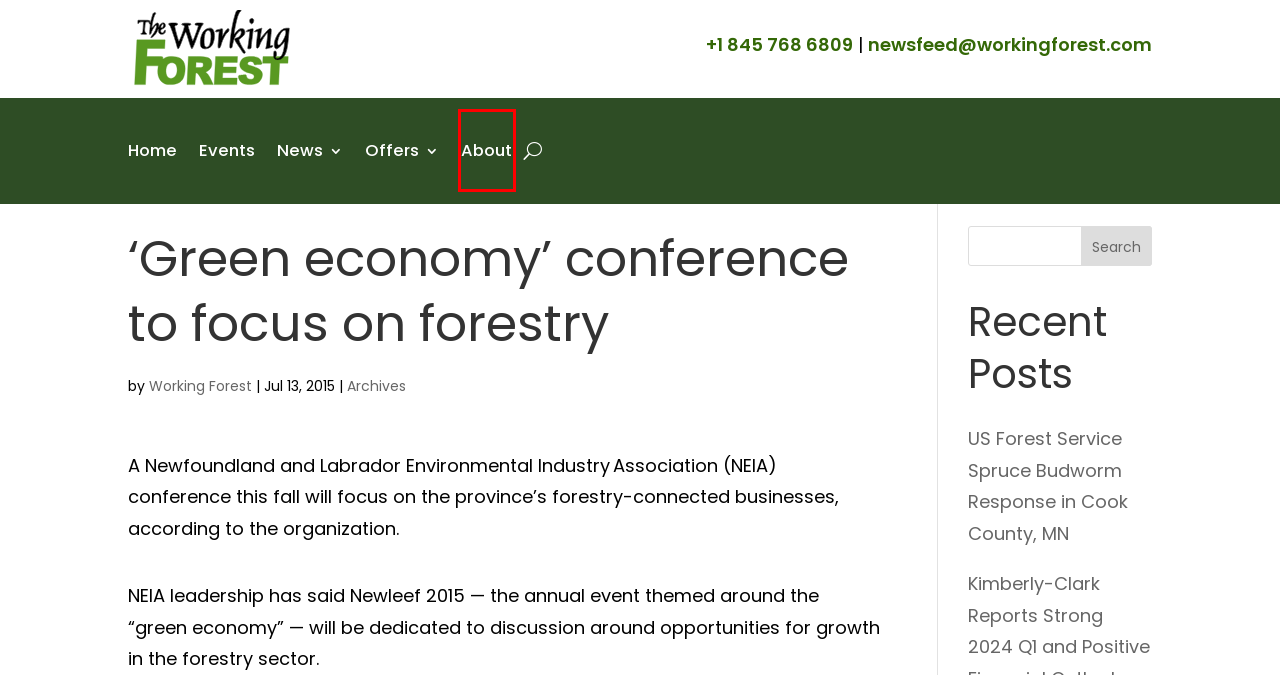You have a screenshot of a webpage, and a red bounding box highlights an element. Select the webpage description that best fits the new page after clicking the element within the bounding box. Options are:
A. Working Forest - The Working Forest
B. LANDMARK DEAL EXPECTED TO PROTECT TAHSIS WATERSHED FROM LOGGING
C. Industry News - The Working Forest
D. US Forest Service Spruce Budworm Response in Cook County, MN - The Working Forest
E. About Us - The Working Forest
F. Offers - The Working Forest
G. Archives - The Working Forest
H. Events - The Working Forest

E